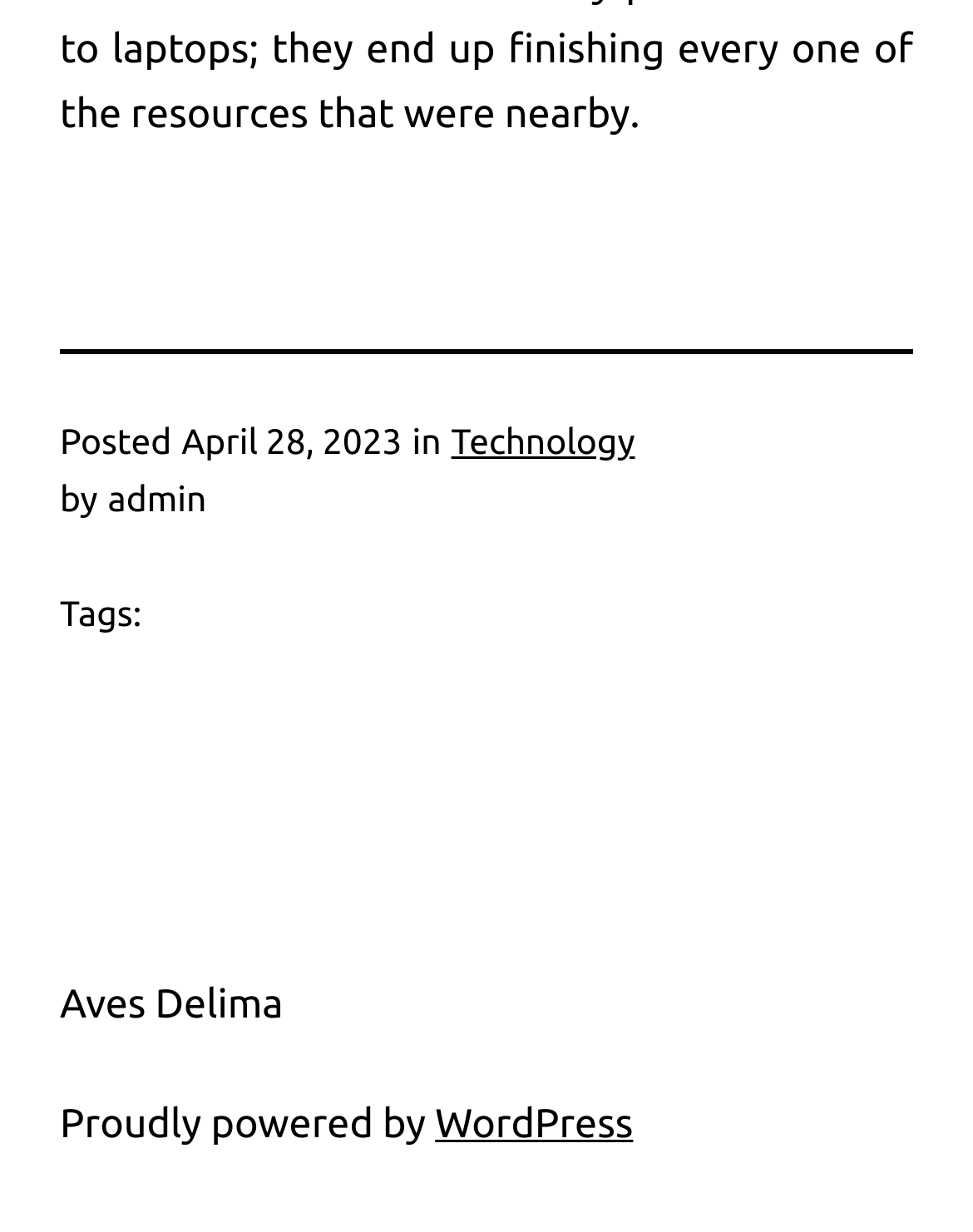Please give a succinct answer using a single word or phrase:
What is the date of the post?

April 28, 2023